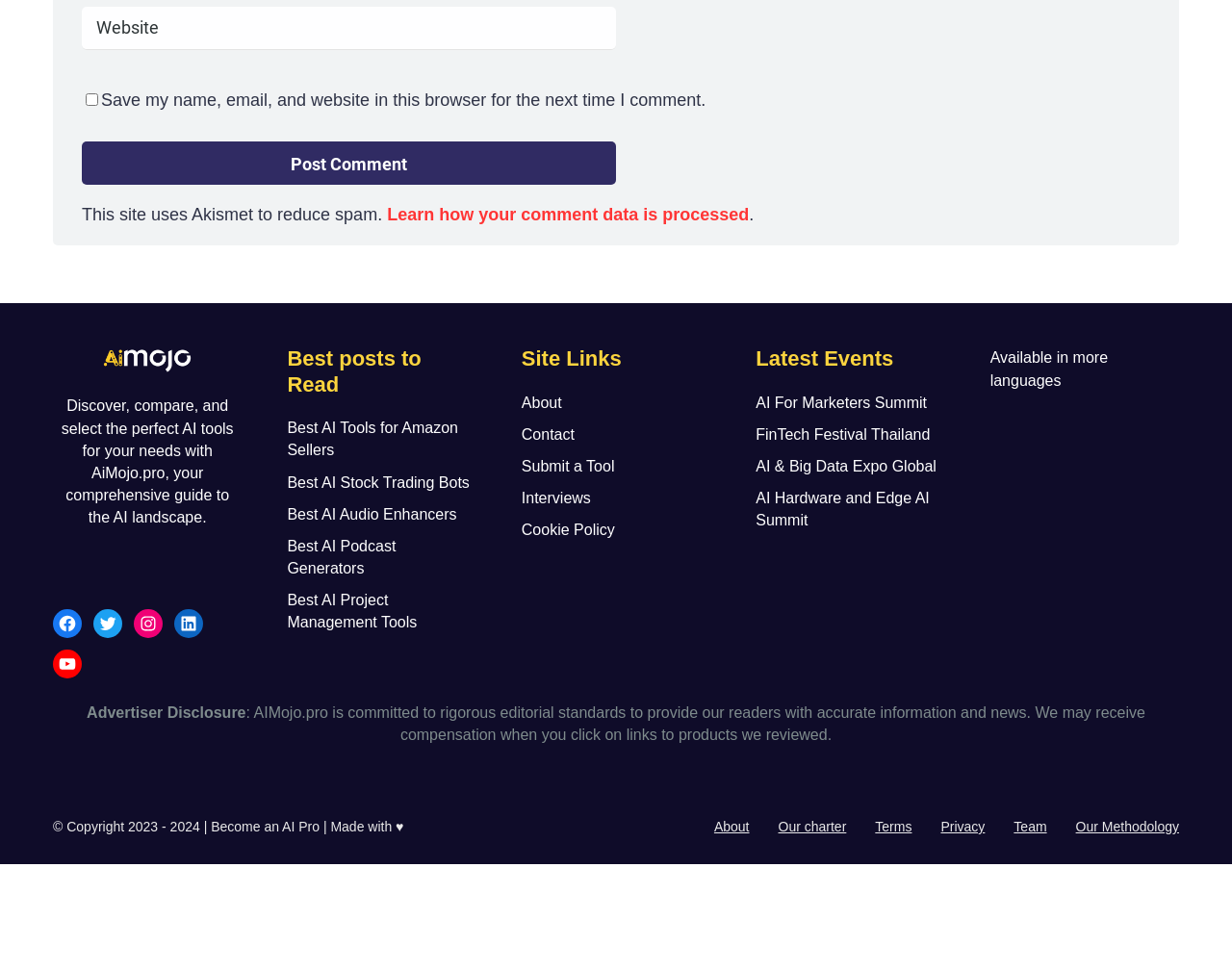How many social media links are available?
Please give a well-detailed answer to the question.

Upon examining the website, I found five social media links: Facebook, Twitter, Instagram, LinkedIn, and YouTube. These links are located at the bottom of the page and allow users to connect with the website's social media profiles.